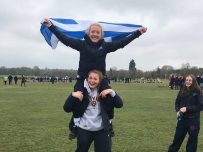Detail the scene depicted in the image with as much precision as possible.

The image captures a vibrant moment during an outdoor event where two students are celebrating with enthusiasm. One student is joyfully perched on the shoulders of another, both sporting casual sportswear. The top student is holding a flag, which appears to feature the colors and design of the Scottish flag, symbolizing pride and celebration. The backdrop shows a lively, grassy field filled with other participants and spectators, contributing to the festive atmosphere. This image reflects the camaraderie and spirit often found in student activities, particularly within the context of a sustainable development program where teamwork and community are emphasized.